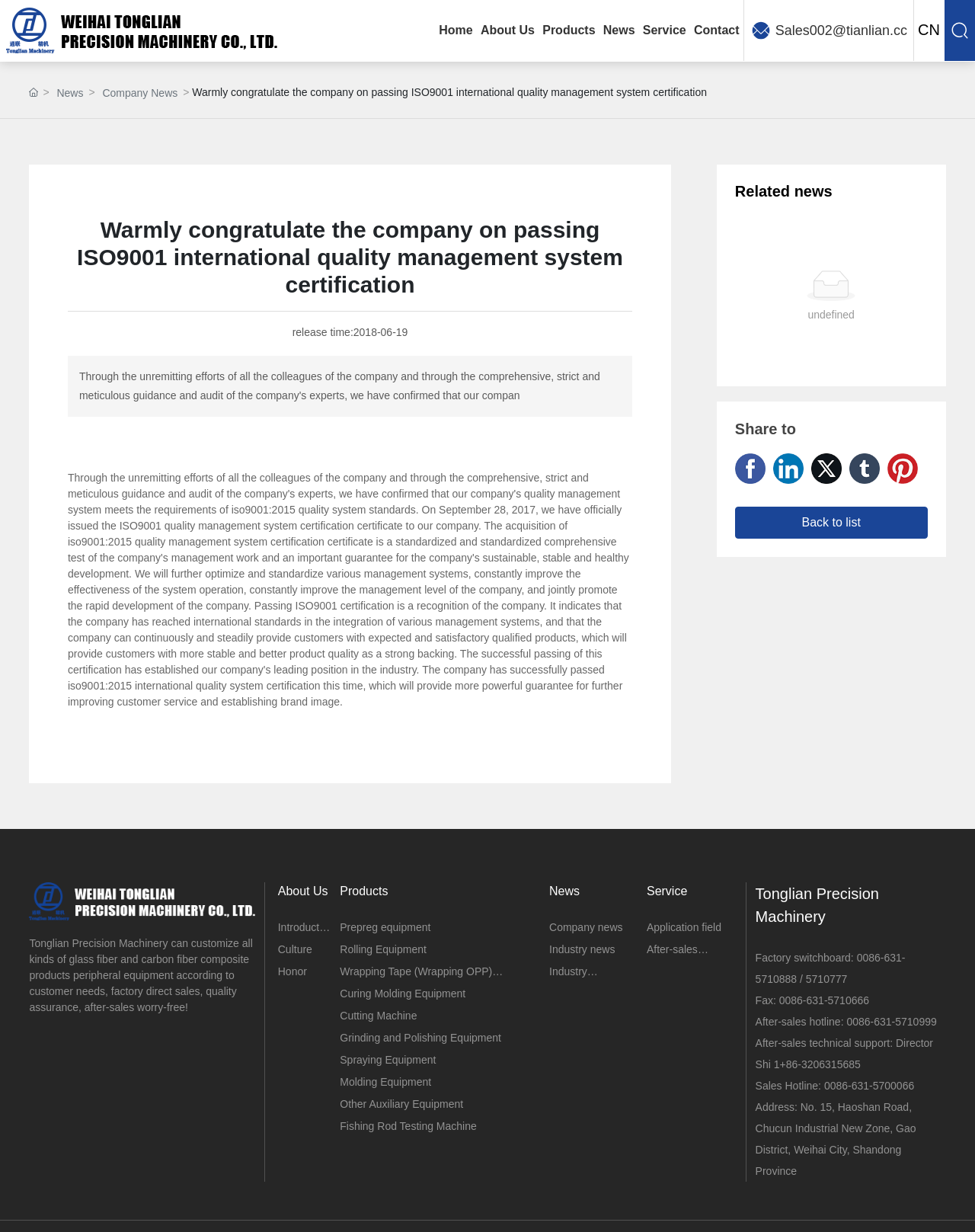Please answer the following question using a single word or phrase: 
What is the phone number of the factory switchboard?

0086-631-5710888